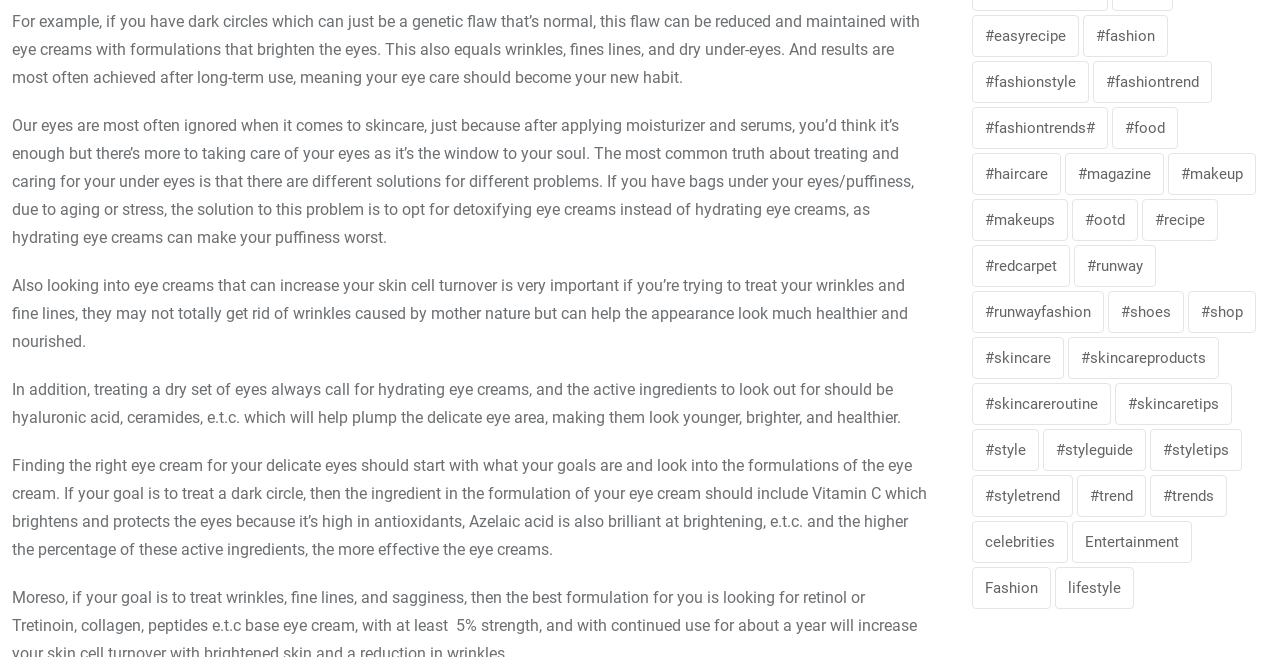Kindly determine the bounding box coordinates for the area that needs to be clicked to execute this instruction: "Read about entertainment news".

[0.838, 0.792, 0.931, 0.856]